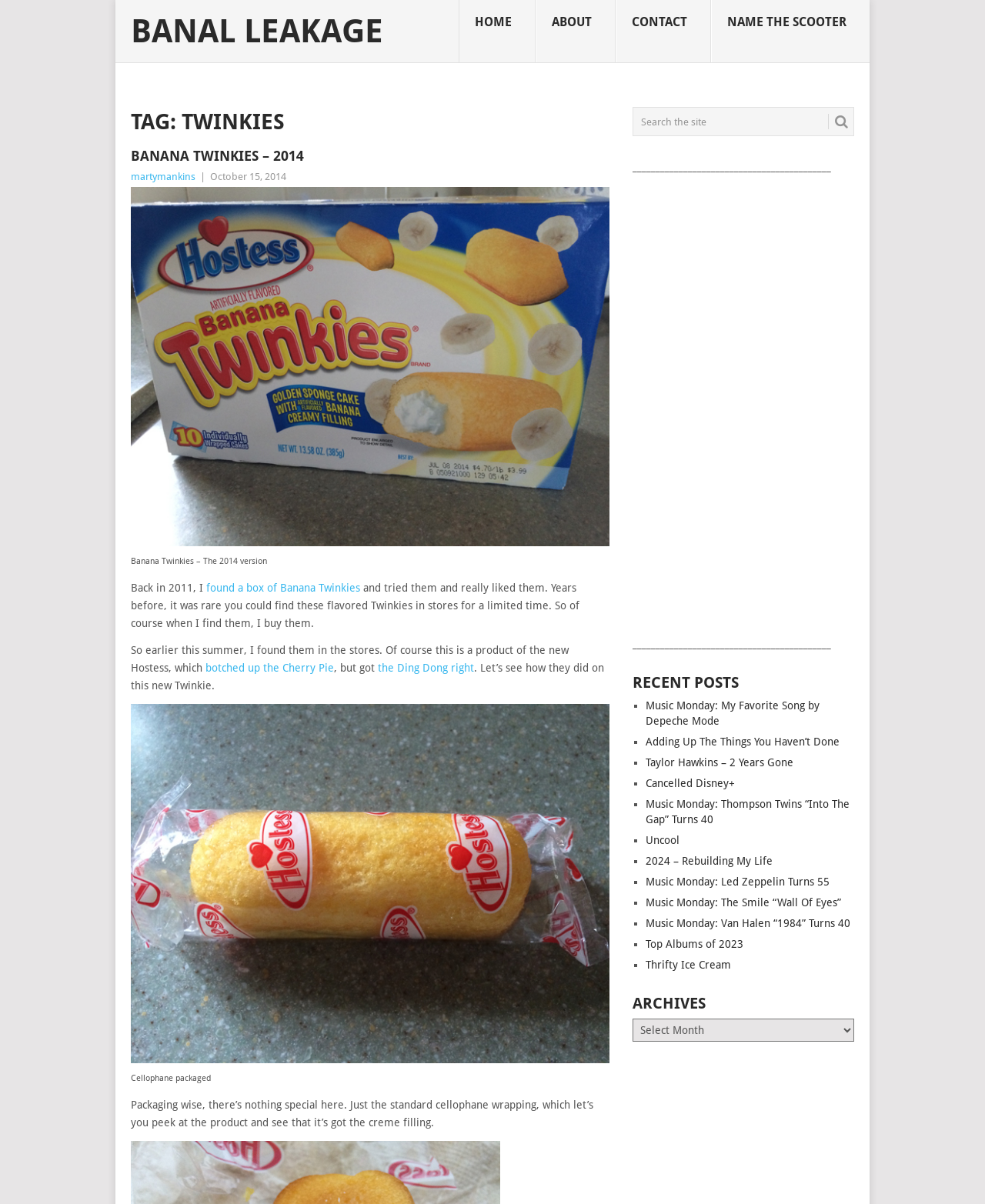Please predict the bounding box coordinates of the element's region where a click is necessary to complete the following instruction: "Report an incident". The coordinates should be represented by four float numbers between 0 and 1, i.e., [left, top, right, bottom].

None